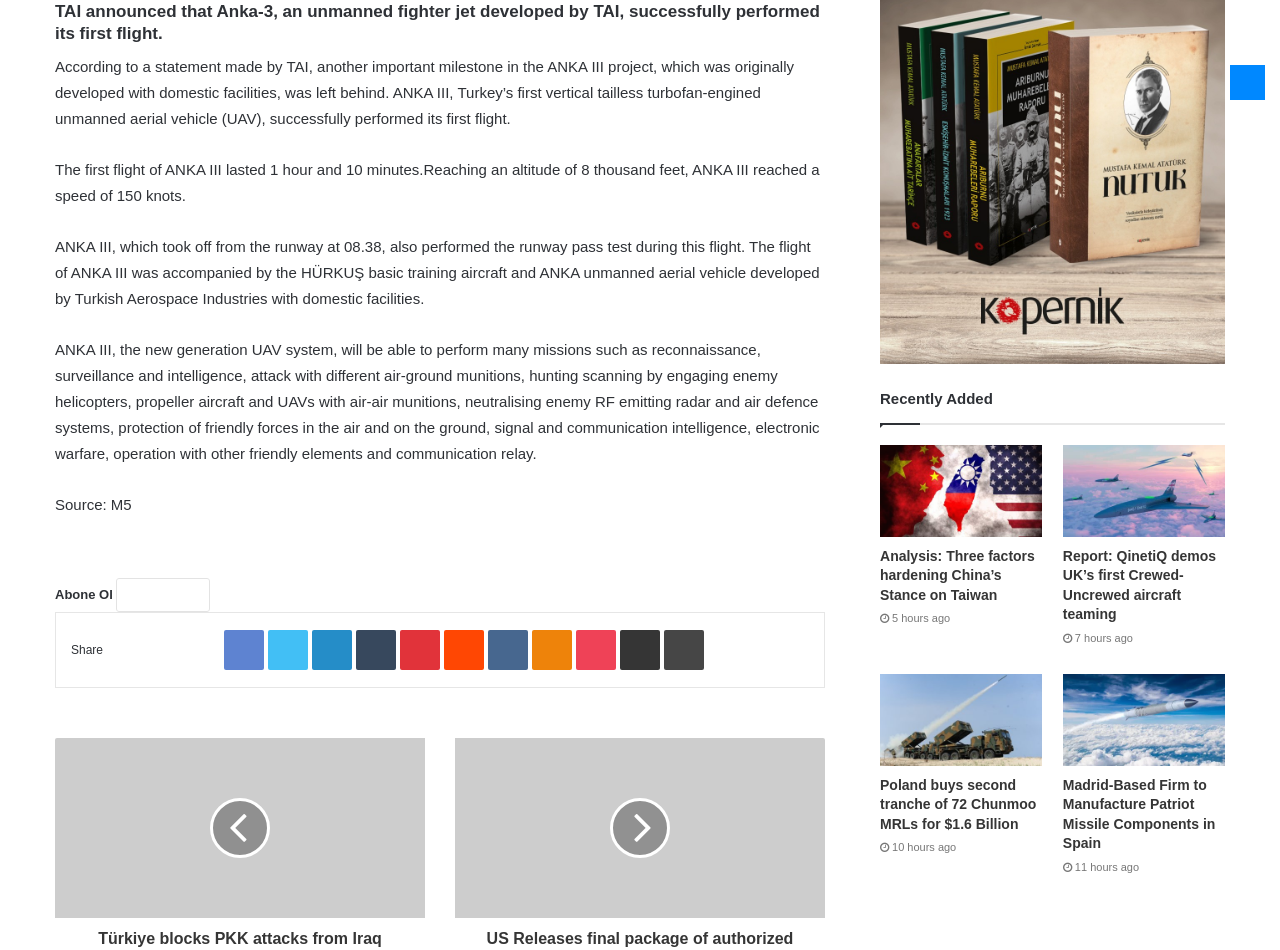Please provide a comprehensive answer to the question based on the screenshot: What is the altitude reached by ANKA III during its first flight?

The answer can be found in the second StaticText element, which states 'The first flight of ANKA III lasted 1 hour and 10 minutes. Reaching an altitude of 8 thousand feet, ANKA III reached a speed of 150 knots.'